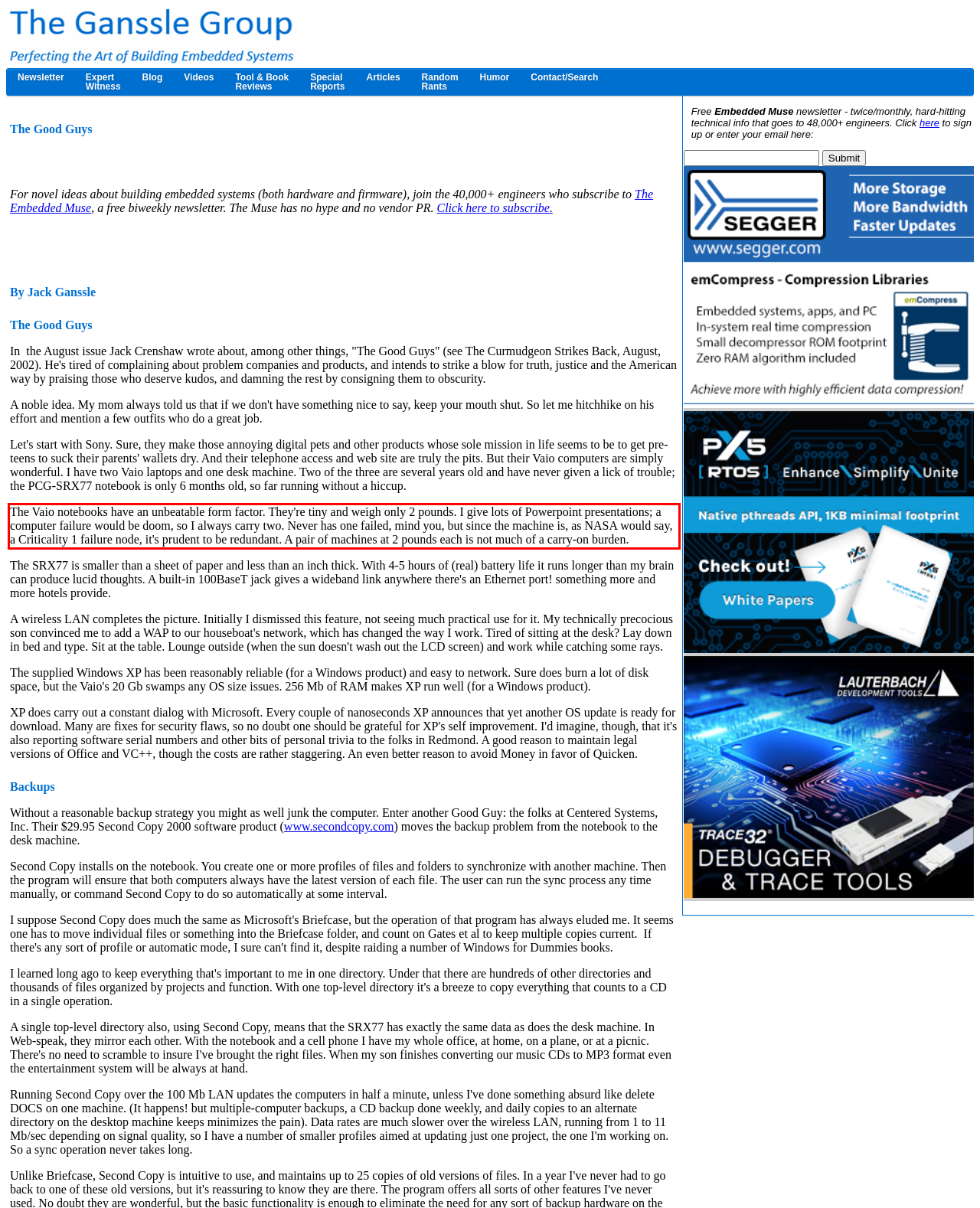You have a screenshot of a webpage with a red bounding box. Identify and extract the text content located inside the red bounding box.

The Vaio notebooks have an unbeatable form factor. They're tiny and weigh only 2 pounds. I give lots of Powerpoint presentations; a computer failure would be doom, so I always carry two. Never has one failed, mind you, but since the machine is, as NASA would say, a Criticality 1 failure node, it's prudent to be redundant. A pair of machines at 2 pounds each is not much of a carry-on burden.